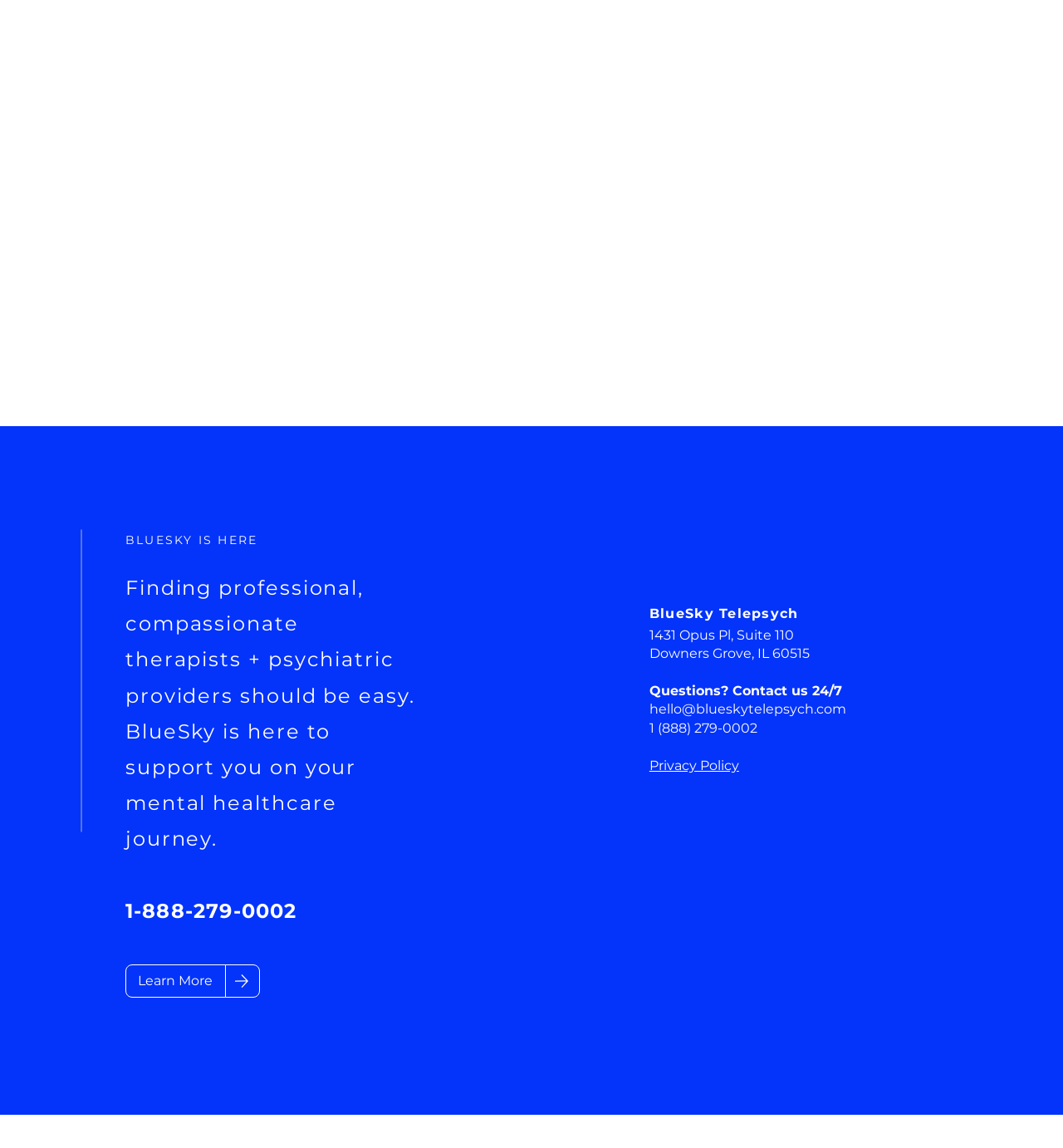What is the address of BlueSky Telepsych?
Using the information from the image, provide a comprehensive answer to the question.

The address can be found in the contact information section at the bottom of the page, which displays the address of BlueSky Telepsych.